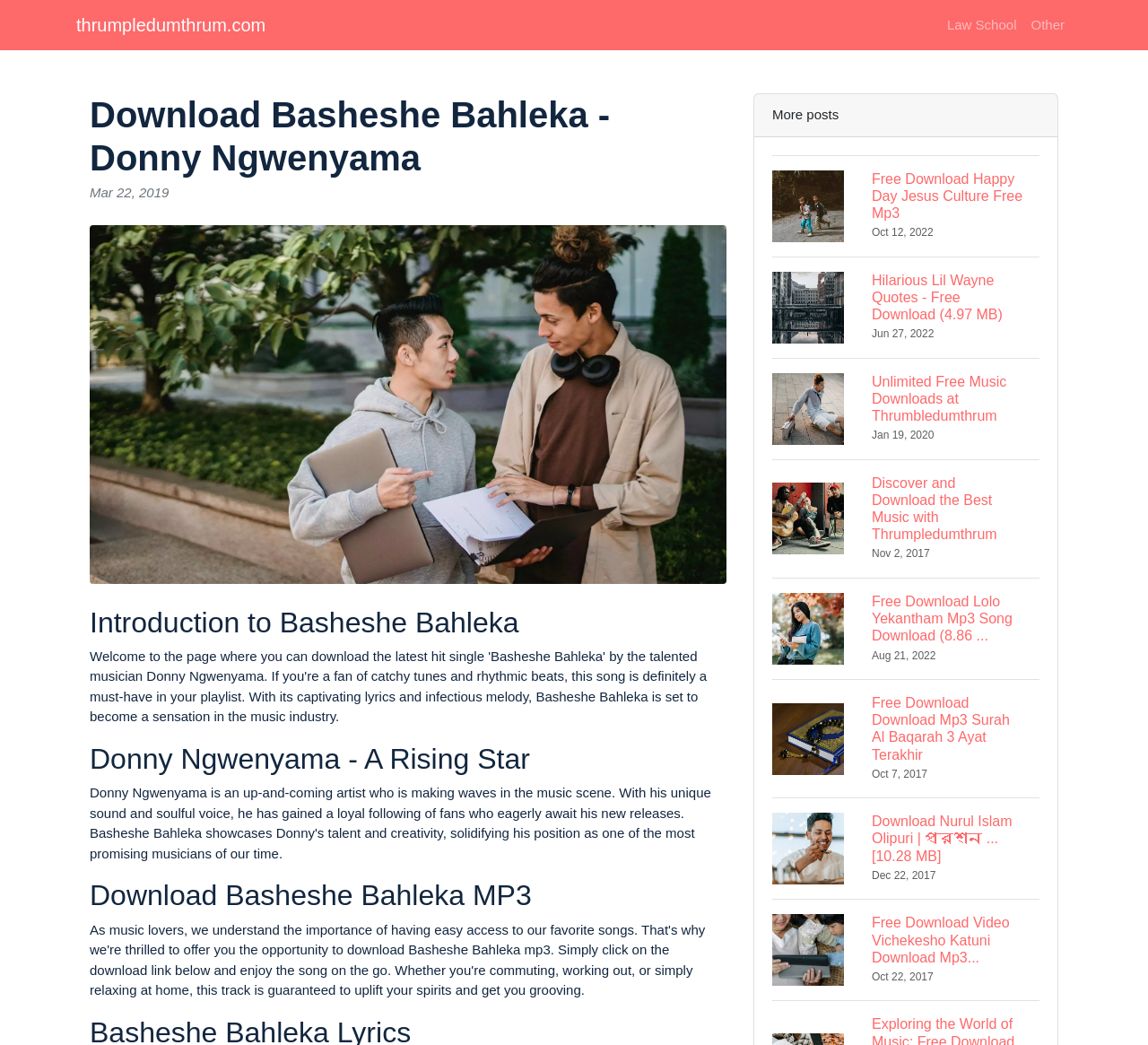Predict the bounding box of the UI element based on this description: "thrumpledumthrum.com".

[0.066, 0.007, 0.231, 0.041]